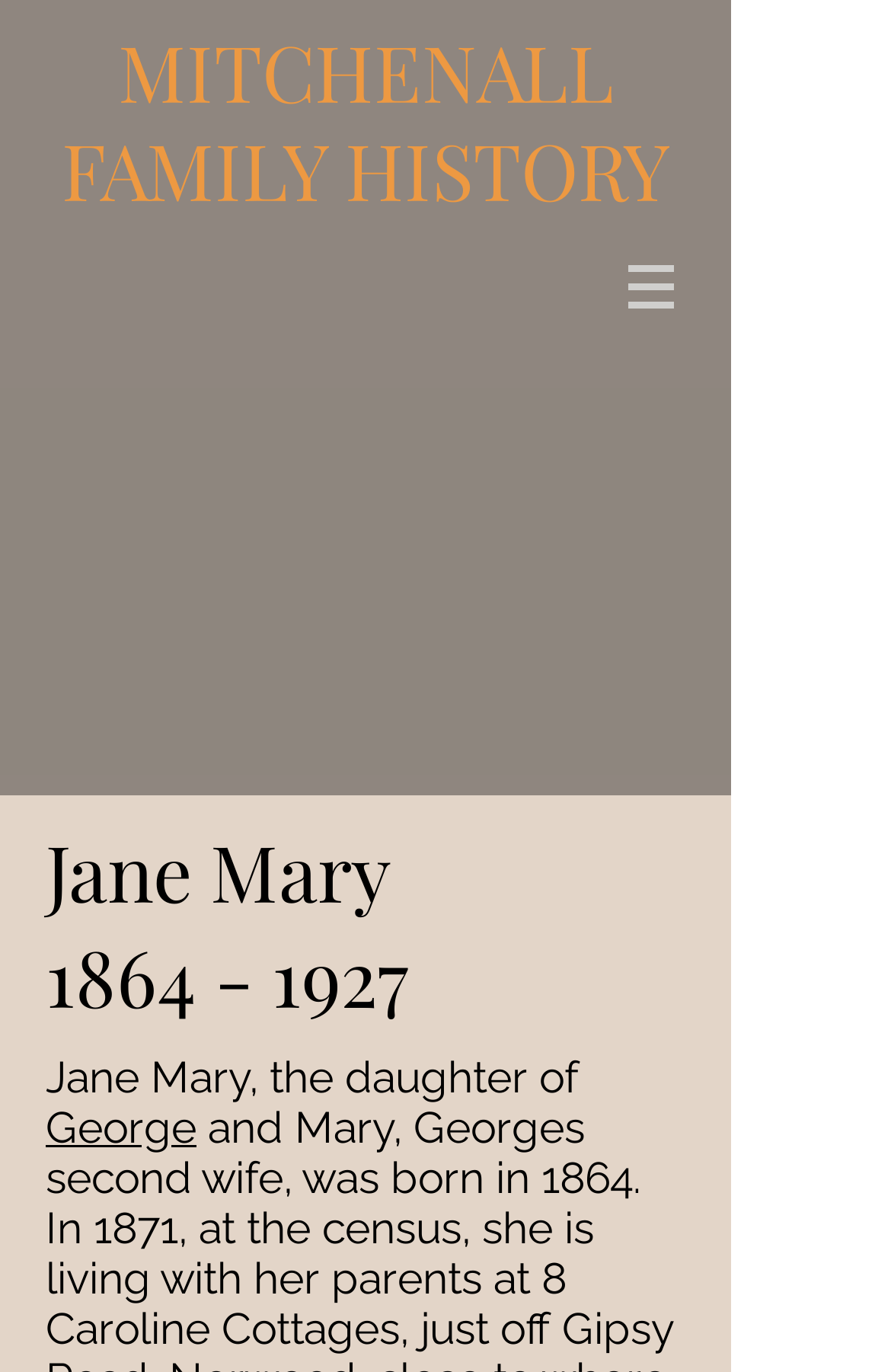What is the name of the person described on this webpage?
Provide a detailed and extensive answer to the question.

The webpage has a heading 'Jane Mary' which suggests that the webpage is about a person named Jane Mary. This is further supported by the text 'Jane Mary, the daughter of' which implies that the webpage is providing information about Jane Mary's life.